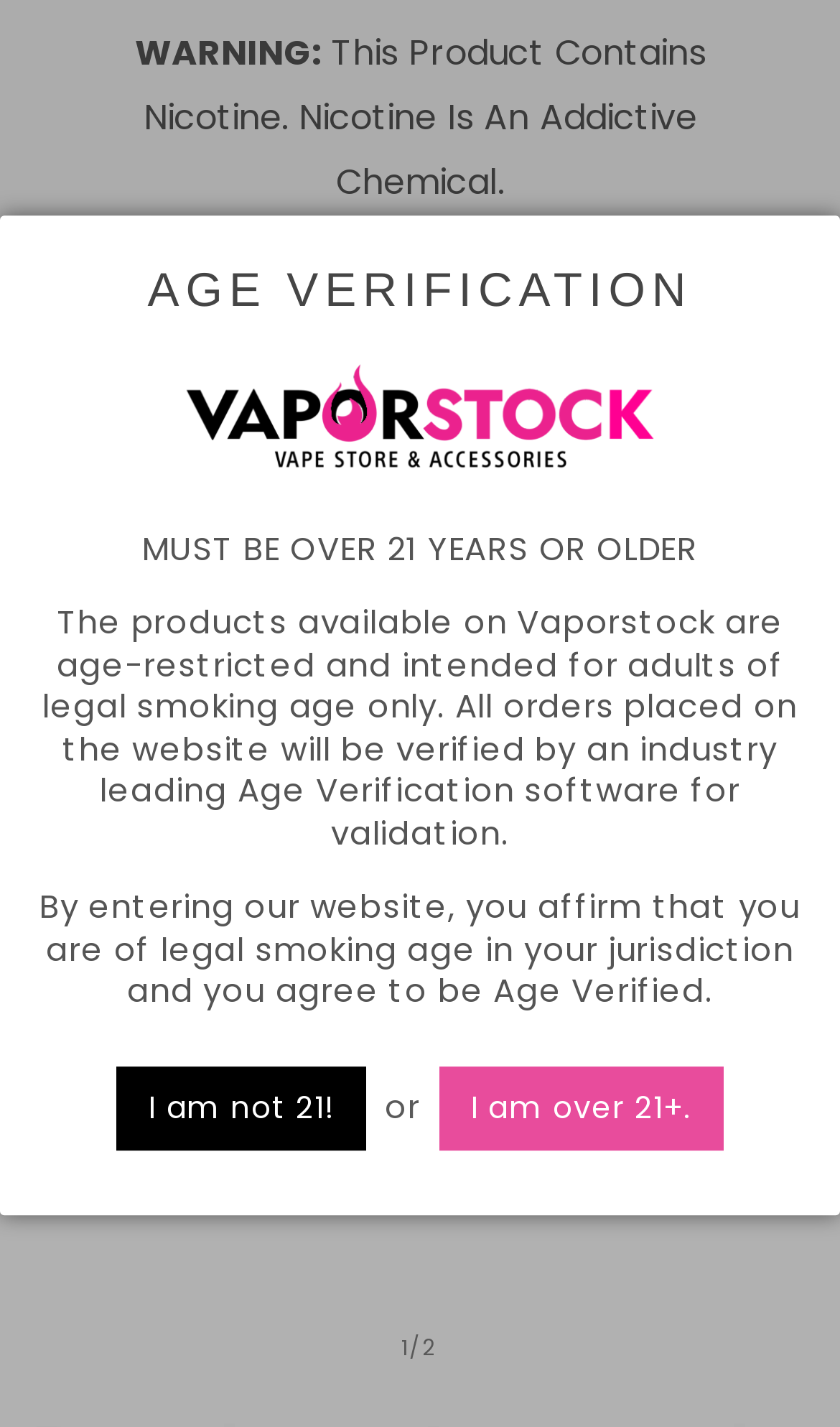What is the warning message on the website about?
Answer the question with a single word or phrase by looking at the picture.

Nicotine content